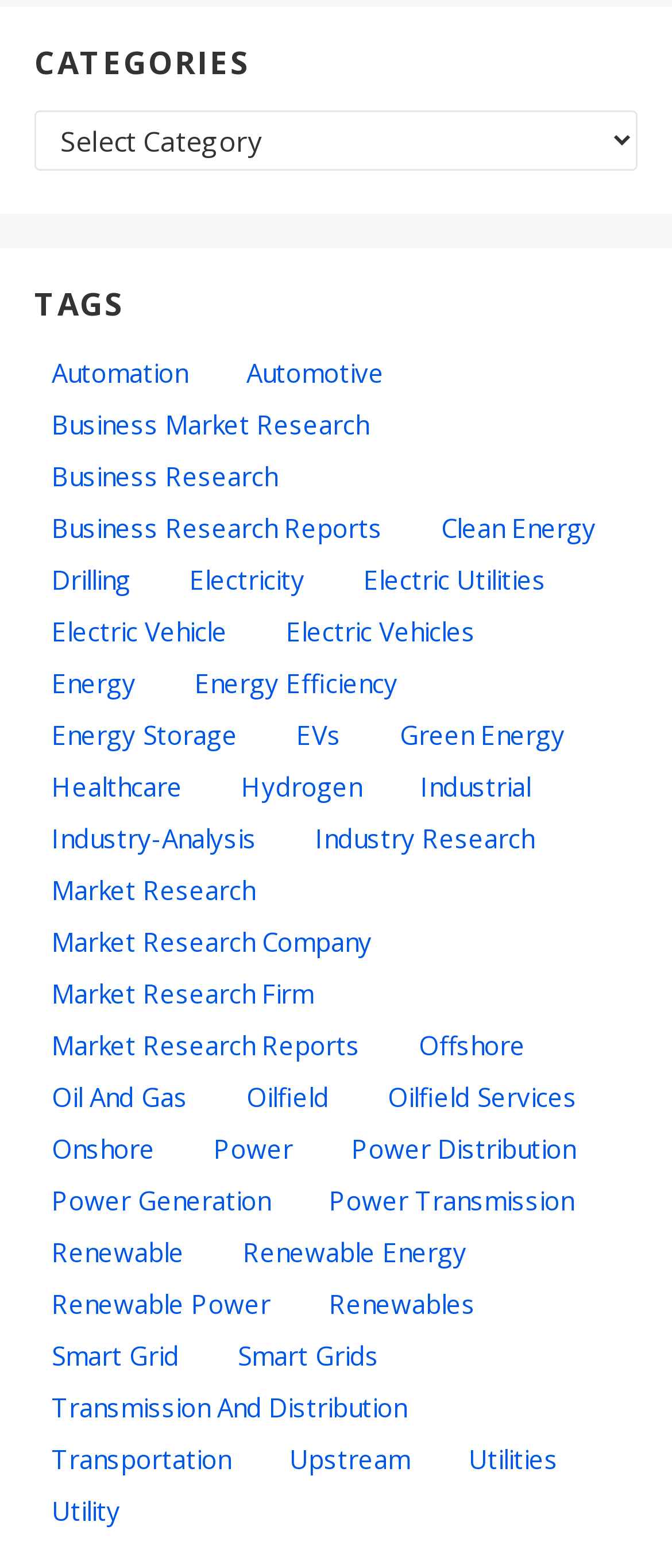Is there a tag related to energy efficiency?
Please look at the screenshot and answer using one word or phrase.

Yes